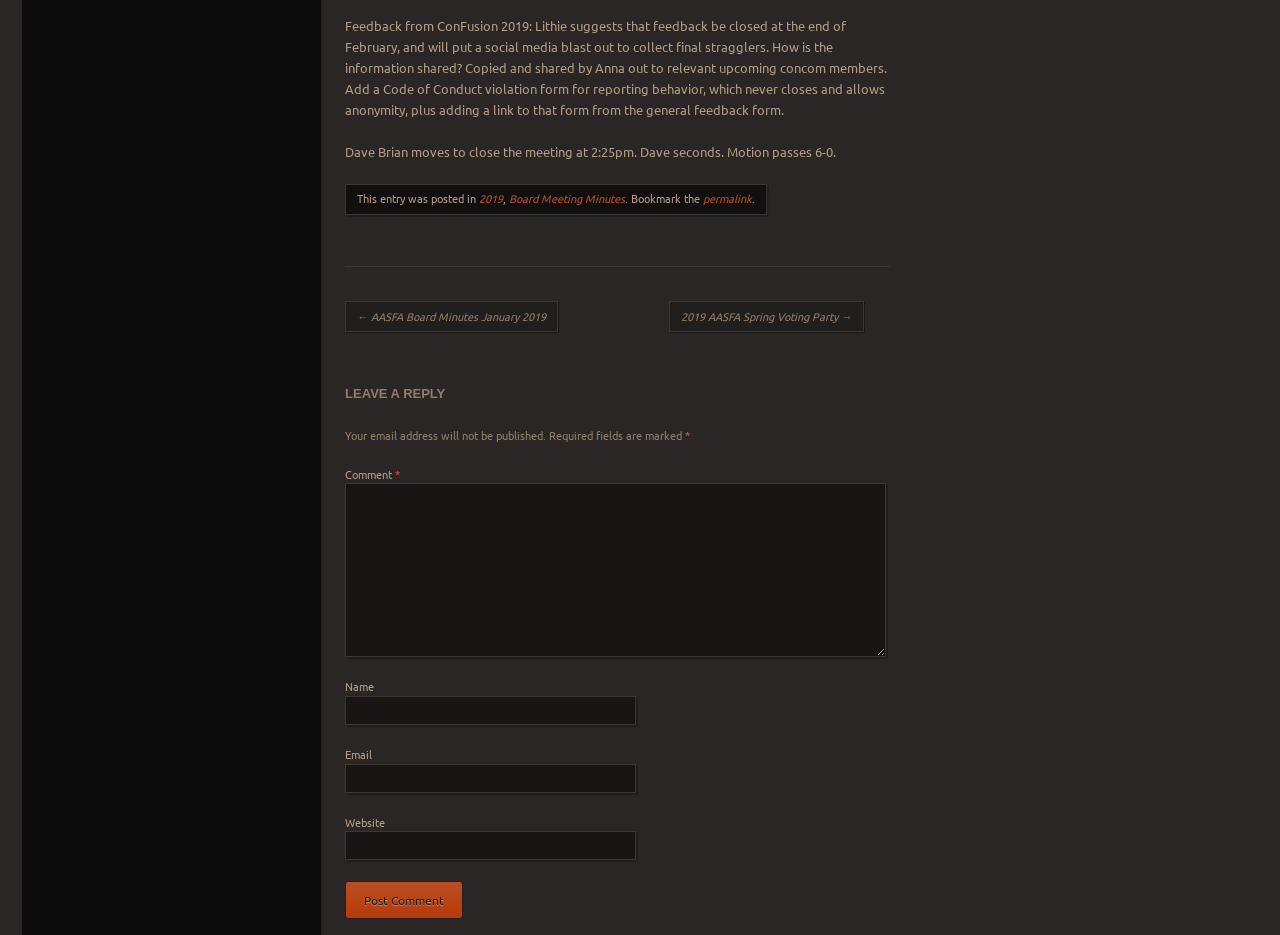Point out the bounding box coordinates of the section to click in order to follow this instruction: "Click the 'Post Comment' button".

[0.27, 0.943, 0.362, 0.983]